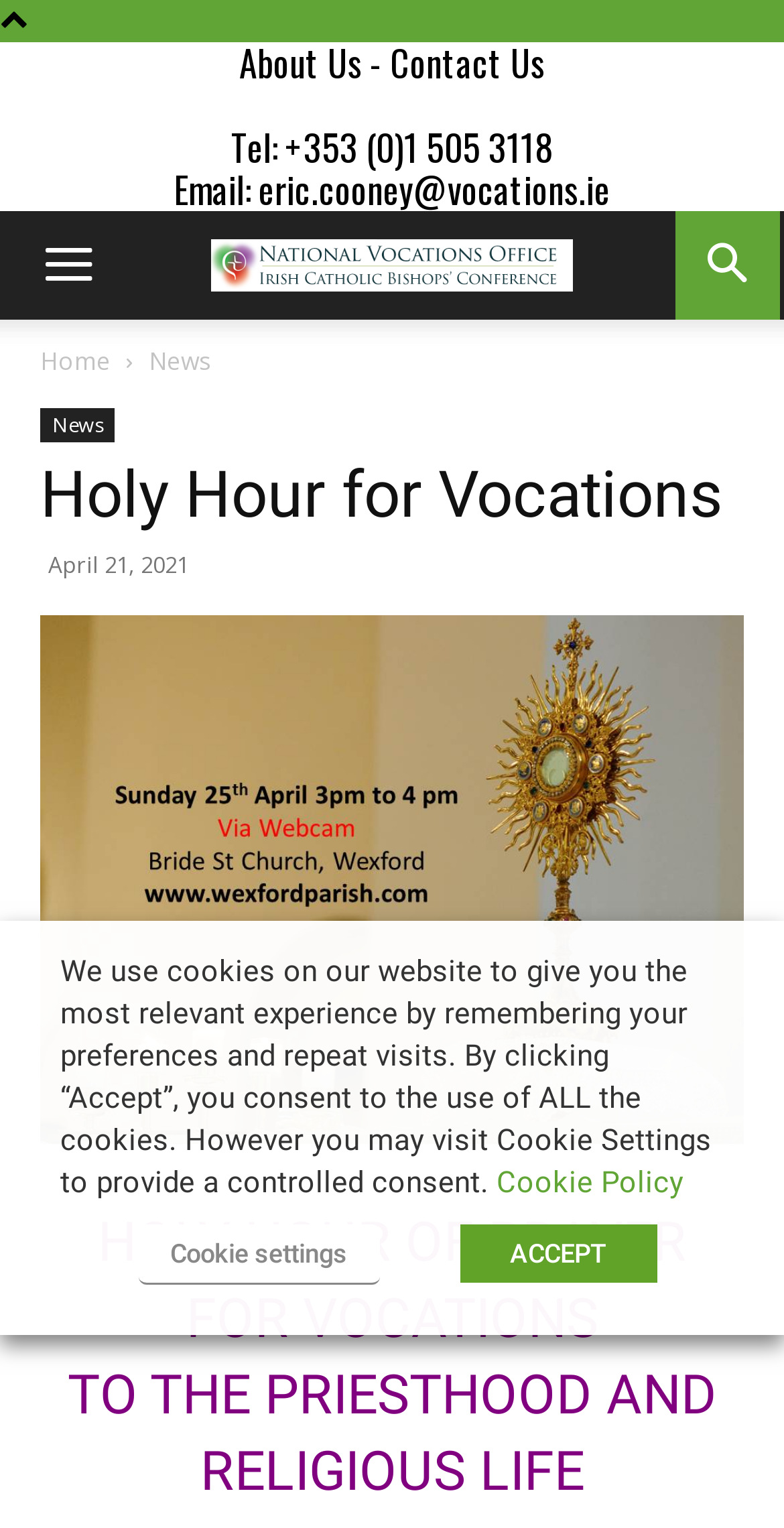From the screenshot, find the bounding box of the UI element matching this description: "title="holy Hour - Wexford parish"". Supply the bounding box coordinates in the form [left, top, right, bottom], each a float between 0 and 1.

[0.051, 0.403, 0.949, 0.748]